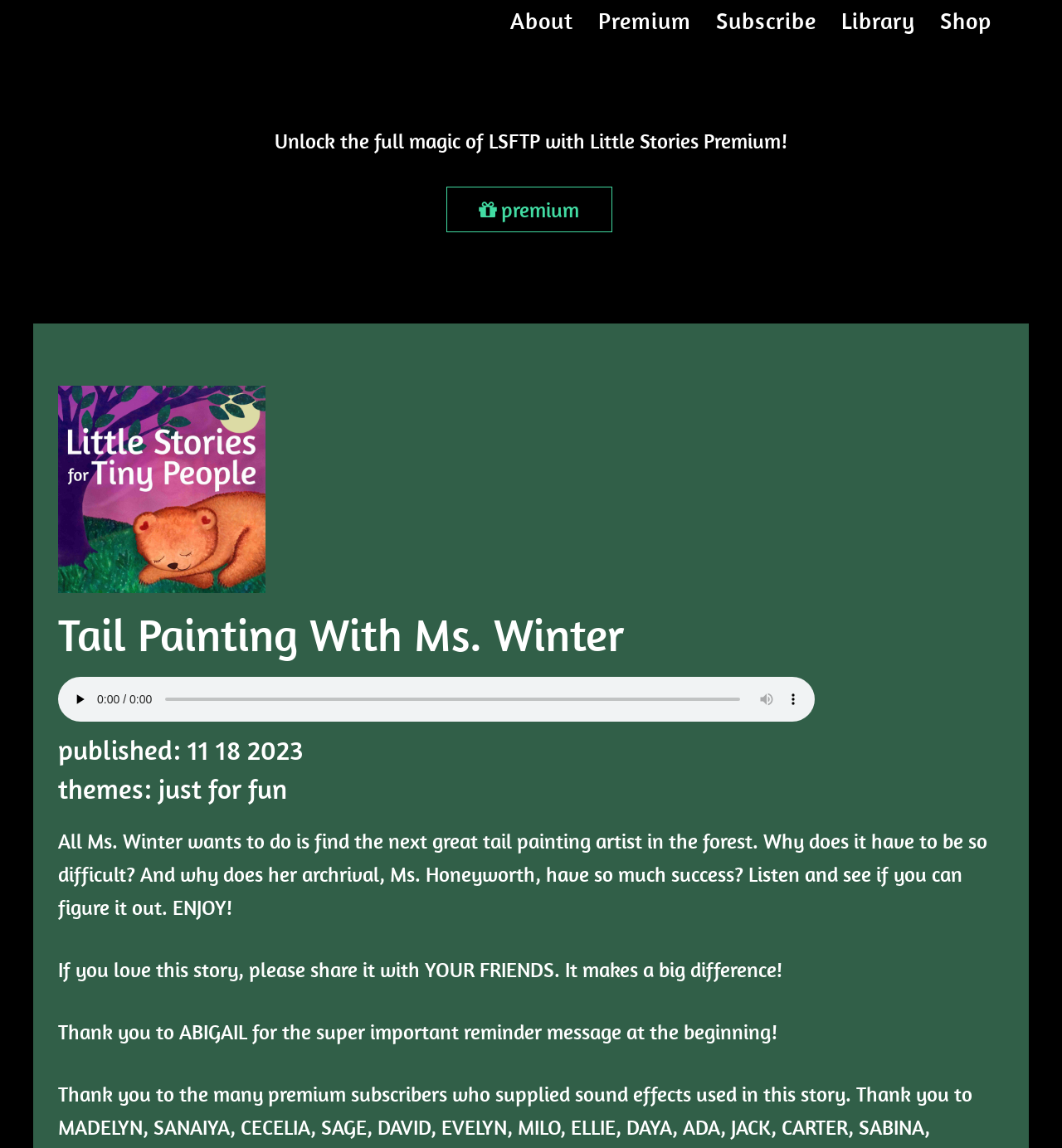What is the name of the story?
Using the image as a reference, give an elaborate response to the question.

I determined the answer by looking at the heading element on the webpage, which contains the text 'Tail Painting With Ms. Winter'.